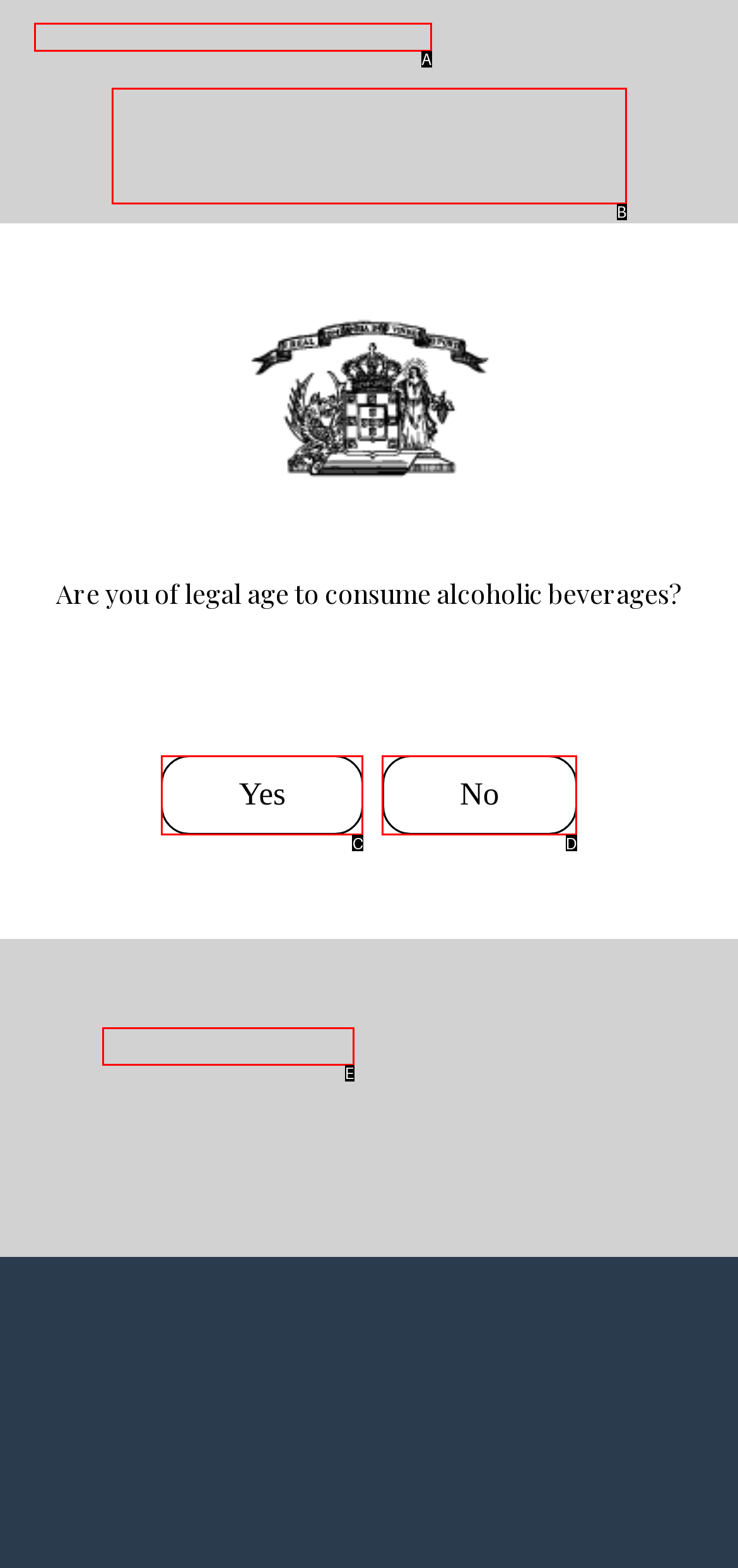Given the element description: Yes
Pick the letter of the correct option from the list.

C